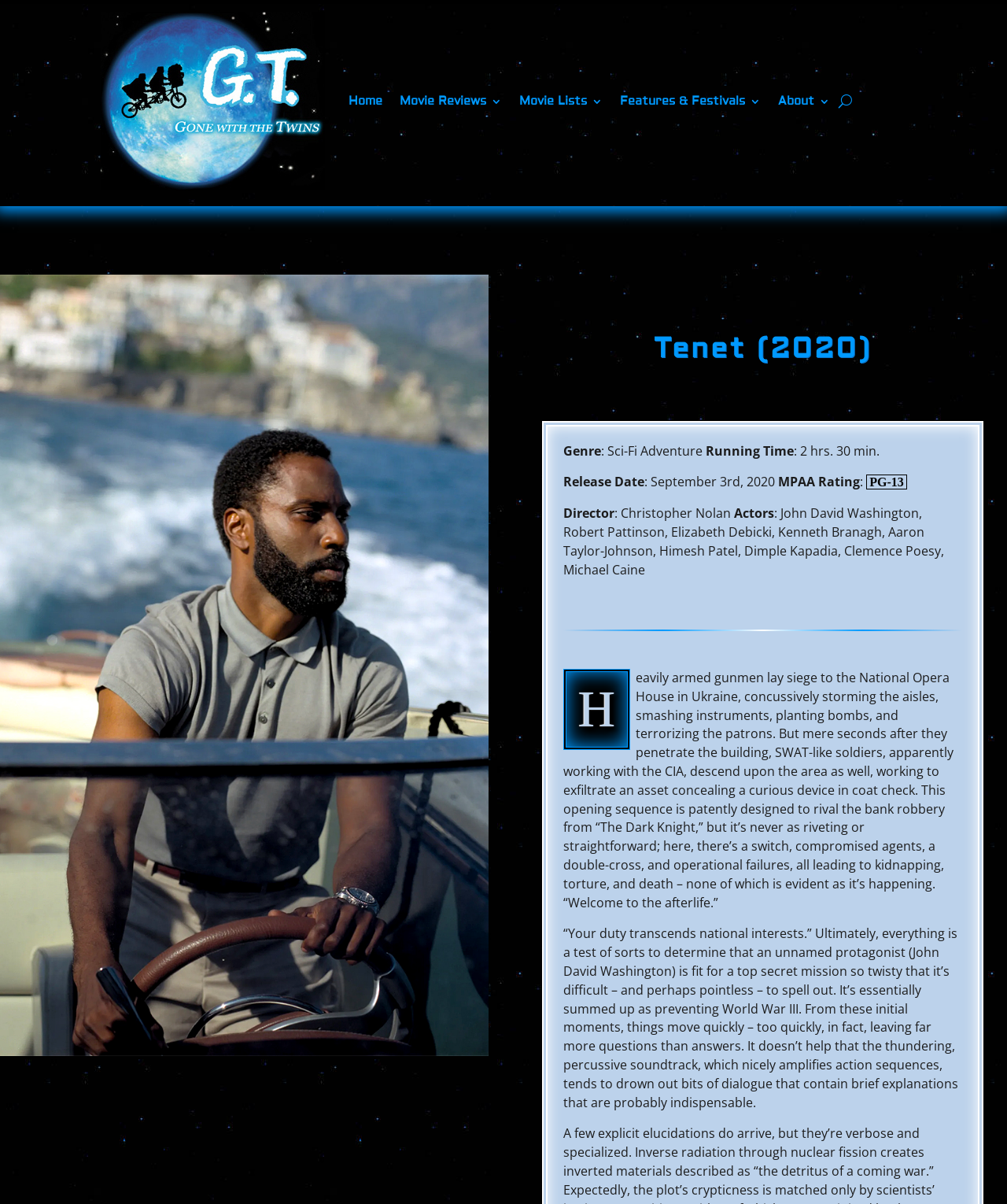Can you specify the bounding box coordinates of the area that needs to be clicked to fulfill the following instruction: "Click the 'Movie Reviews 3' link"?

[0.397, 0.01, 0.498, 0.158]